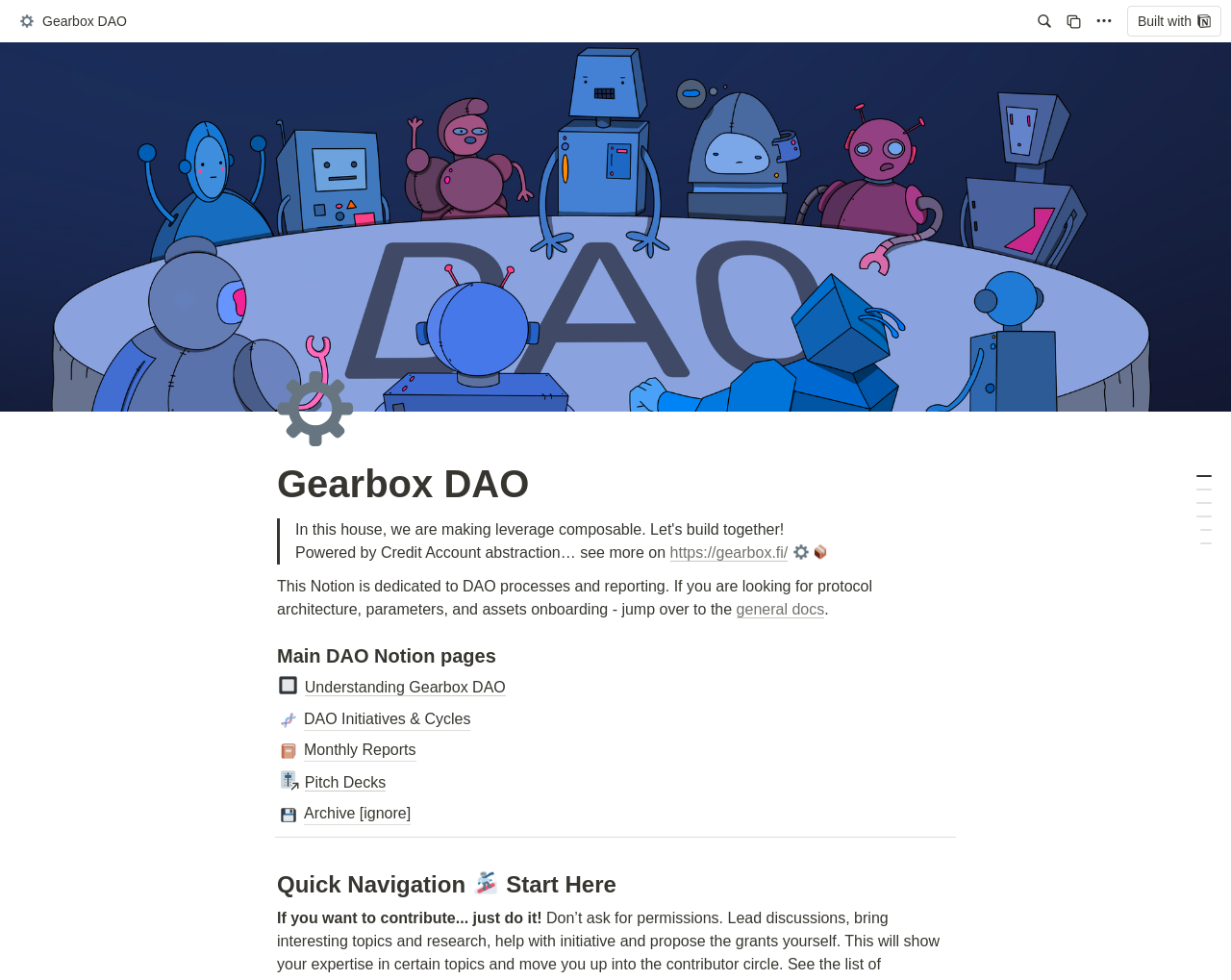What is the purpose of this Notion page?
Please respond to the question thoroughly and include all relevant details.

According to the text on the webpage, this Notion page is dedicated to DAO processes and reporting. It provides information and resources related to the DAO's operations and decision-making processes.